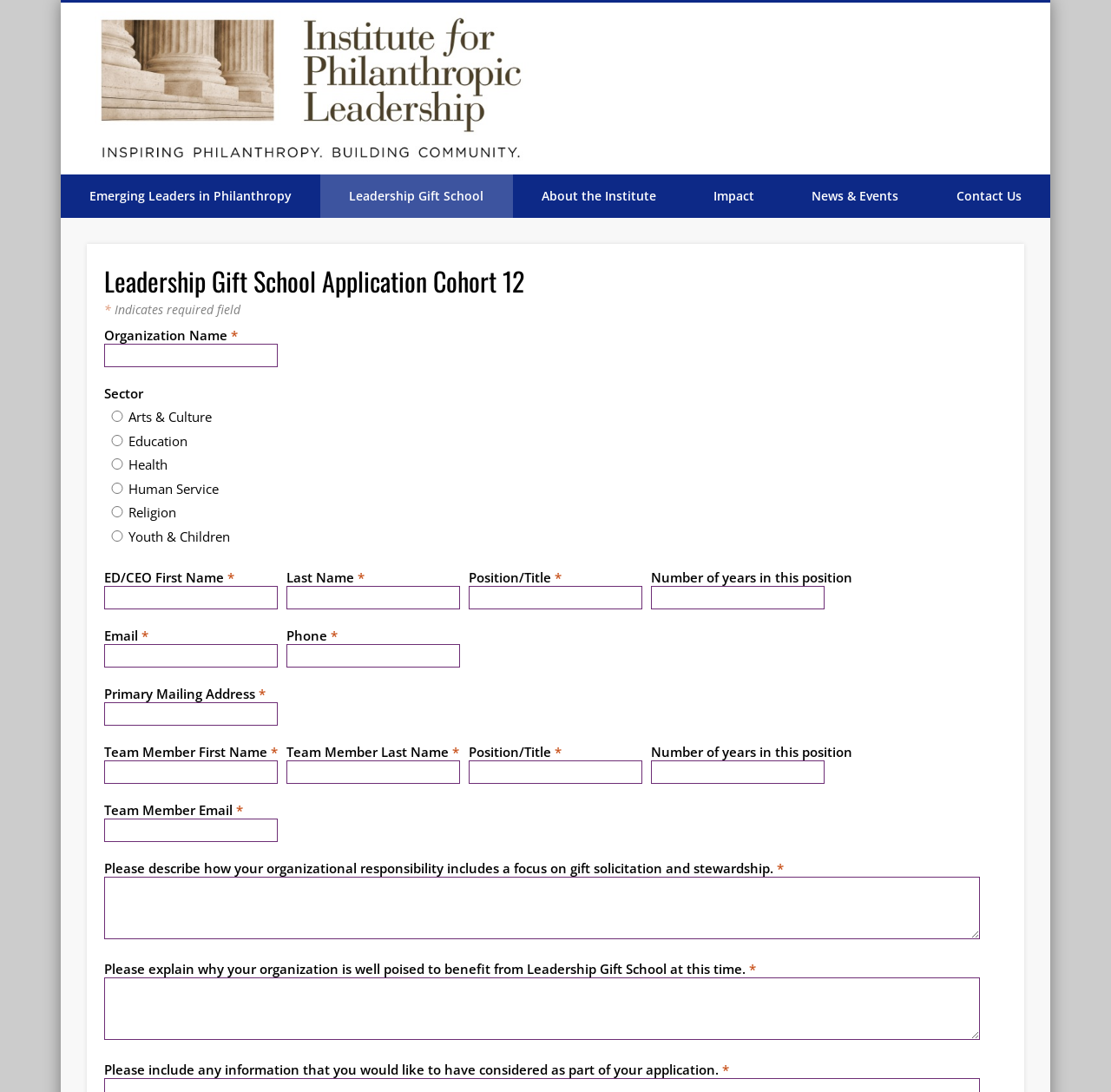How many radio buttons are there for the 'Sector' field?
Answer with a single word or phrase, using the screenshot for reference.

7